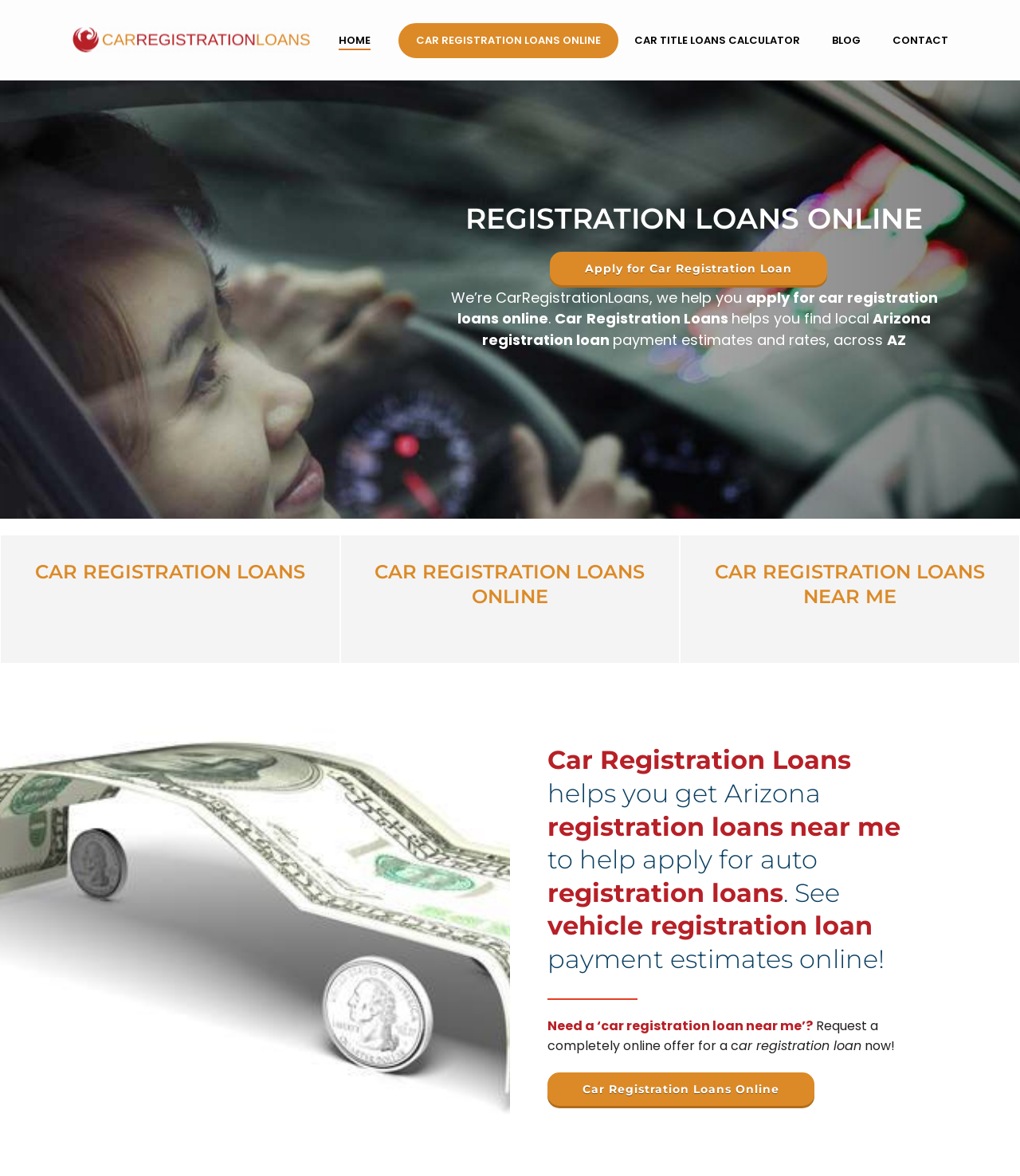Generate a thorough caption that explains the contents of the webpage.

The webpage is about Car Registration Loans, providing information and services for individuals to apply for car registration loans online and near their location in Arizona. 

At the top of the page, there is a navigation menu with five links: "HOME", "CAR REGISTRATION LOANS ONLINE", "CAR TITLE LOANS CALCULATOR", "BLOG", and "CONTACT". To the left of the navigation menu, there is an image related to registration loans online.

Below the navigation menu, there is a prominent heading "REGISTRATION LOANS ONLINE" followed by a link to "Apply for Car Registration Loan". The text "We’re CarRegistrationLoans, we help you apply for car registration loans online" is displayed, along with additional information about the service, including that it helps find local Arizona registration loan payment estimates and rates.

Further down the page, there are three headings: "CAR REGISTRATION LOANS", "CAR REGISTRATION LOANS ONLINE", and "CAR REGISTRATION LOANS NEAR ME". 

A longer paragraph of text explains that Car Registration Loans helps individuals get Arizona registration loans near their location, providing vehicle registration loan payment estimates online. There is a link to "Car Registration Loans" within this paragraph. 

Towards the bottom of the page, there is a section that asks "Need a ‘car registration loan near me’?" and invites users to request a completely online offer for a car registration loan, with a call-to-action to do so "now!". There is also a link to "Car Registration Loans Online" in this section.